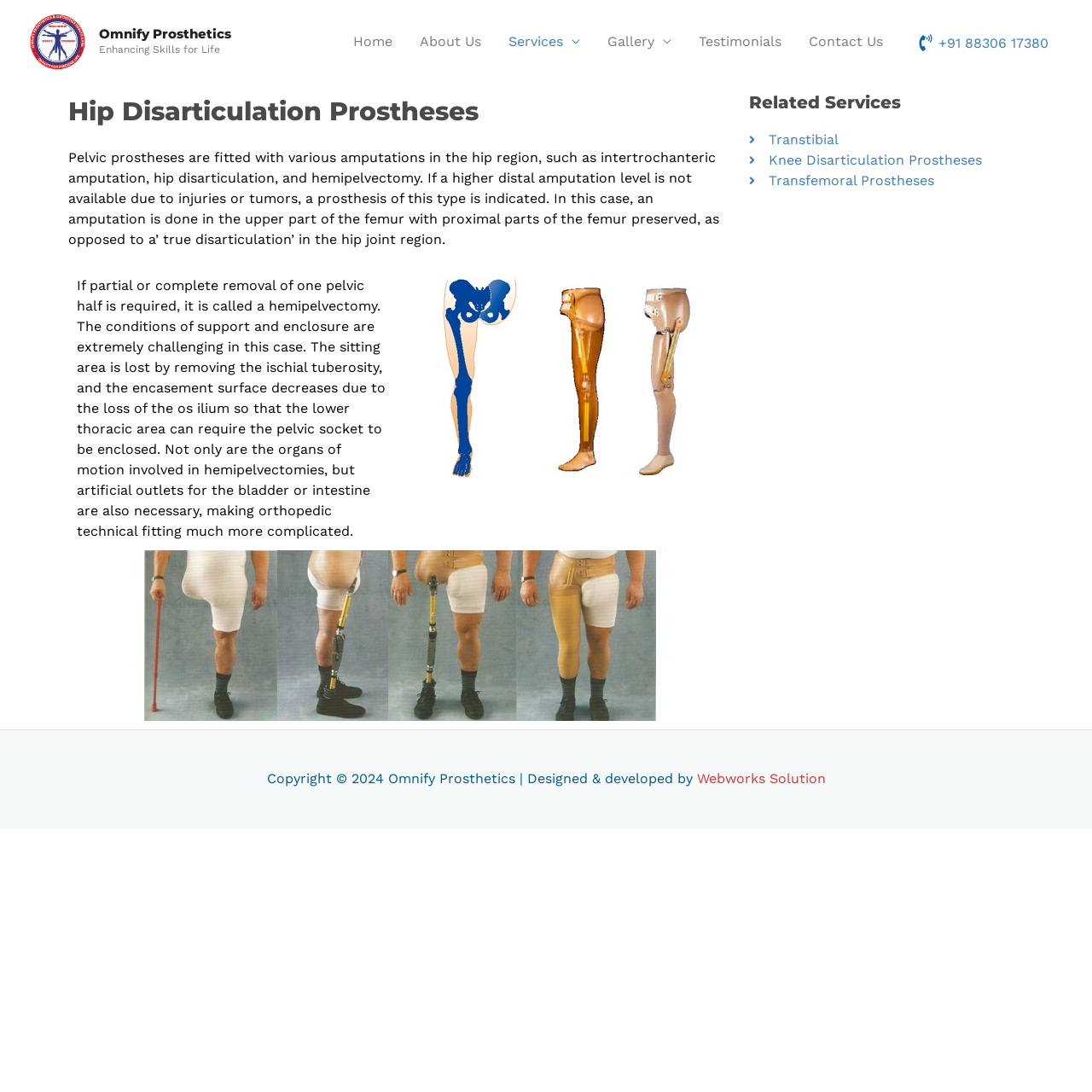Please determine the bounding box coordinates of the element's region to click in order to carry out the following instruction: "Contact Omnify Prosthetics". The coordinates should be four float numbers between 0 and 1, i.e., [left, top, right, bottom].

[0.728, 0.013, 0.821, 0.063]